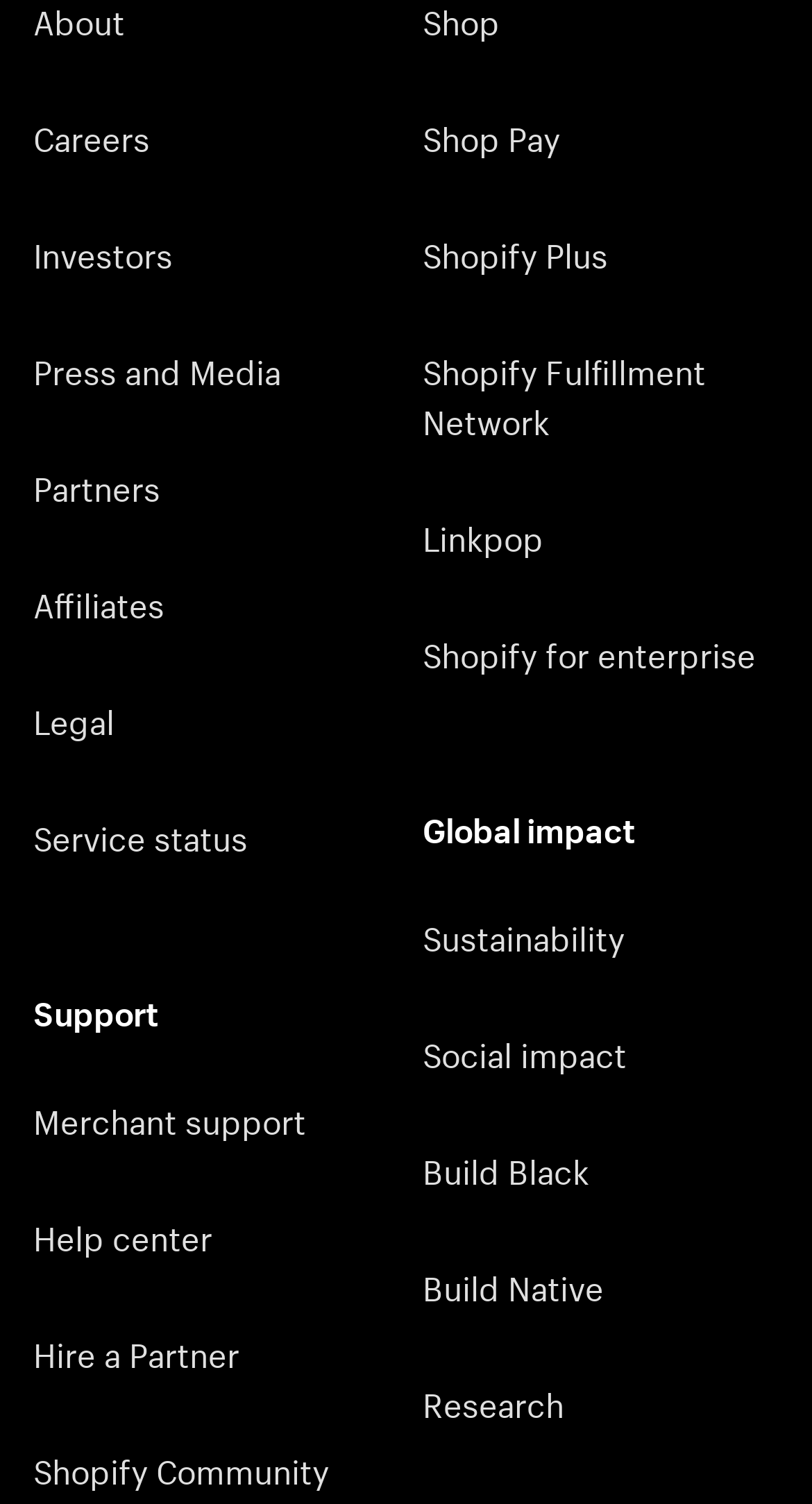Bounding box coordinates are specified in the format (top-left x, top-left y, bottom-right x, bottom-right y). All values are floating point numbers bounded between 0 and 1. Please provide the bounding box coordinate of the region this sentence describes: Social impact

[0.521, 0.664, 0.938, 0.73]